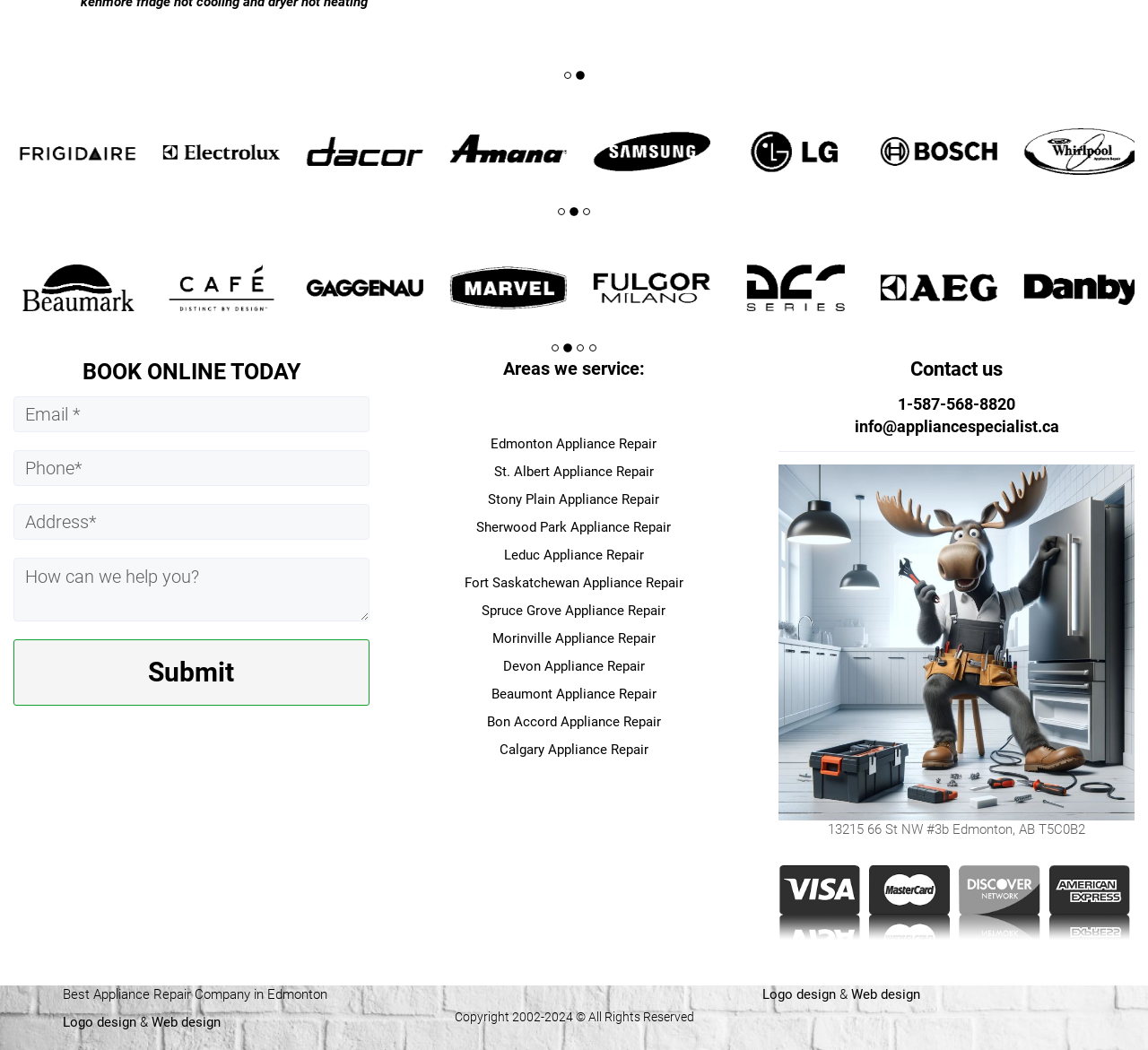What is the purpose of the webpage?
Please elaborate on the answer to the question with detailed information.

The webpage appears to be a service provider for appliance repair, with various links to different appliance brands and models, as well as a contact form and address information.